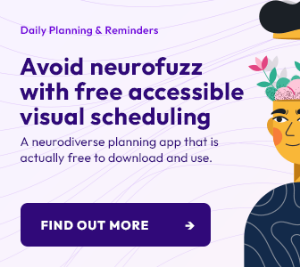Answer the following in one word or a short phrase: 
What is the purpose of the app?

Simplify planning for neurodiverse individuals